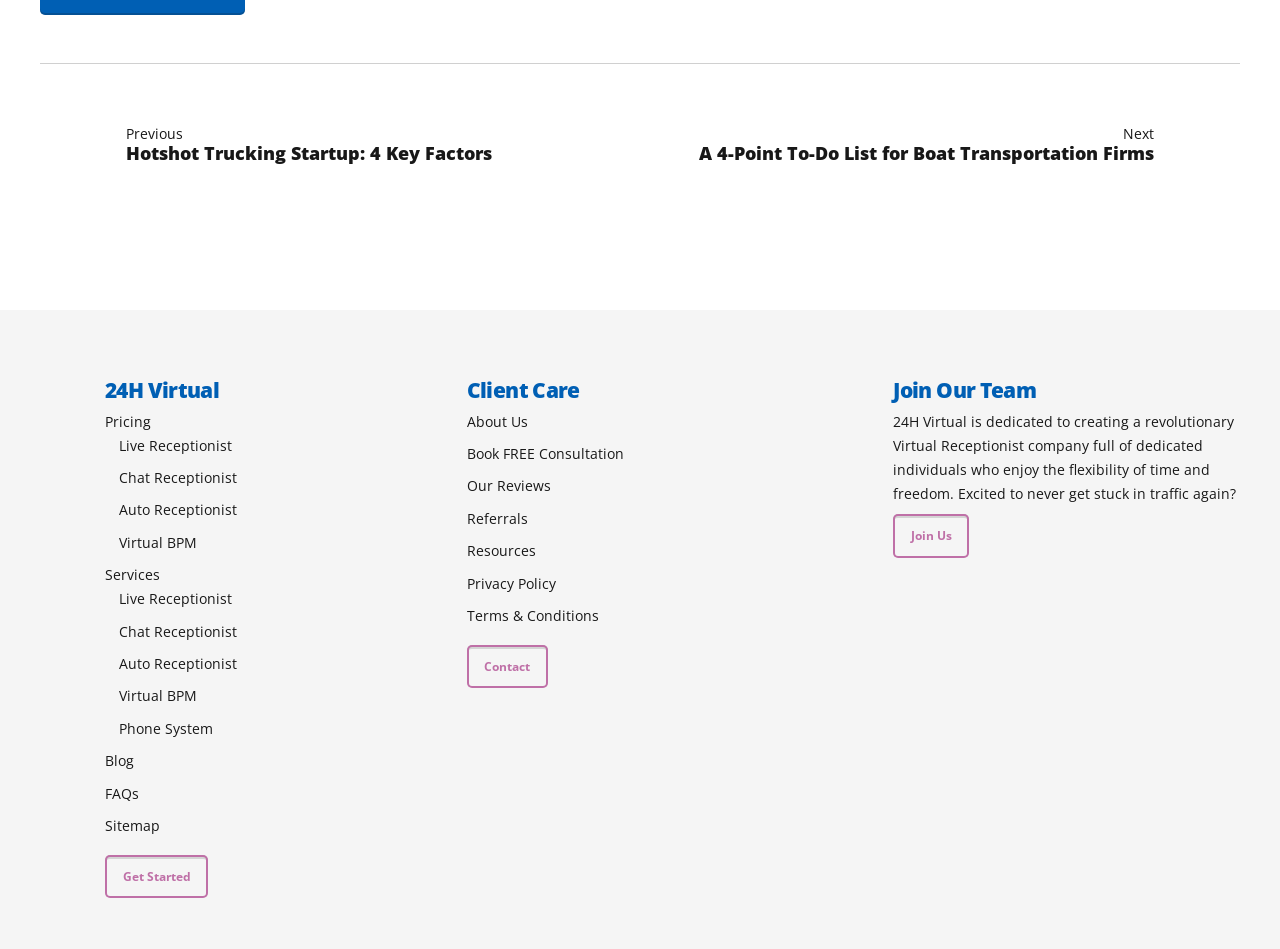What is the purpose of the 'Join Our Team' section?
Give a thorough and detailed response to the question.

The purpose of the 'Join Our Team' section can be inferred from the static text inside the third HeaderAsNonLandmark element, which mentions creating a revolutionary Virtual Receptionist company with dedicated individuals who enjoy flexibility of time and freedom.